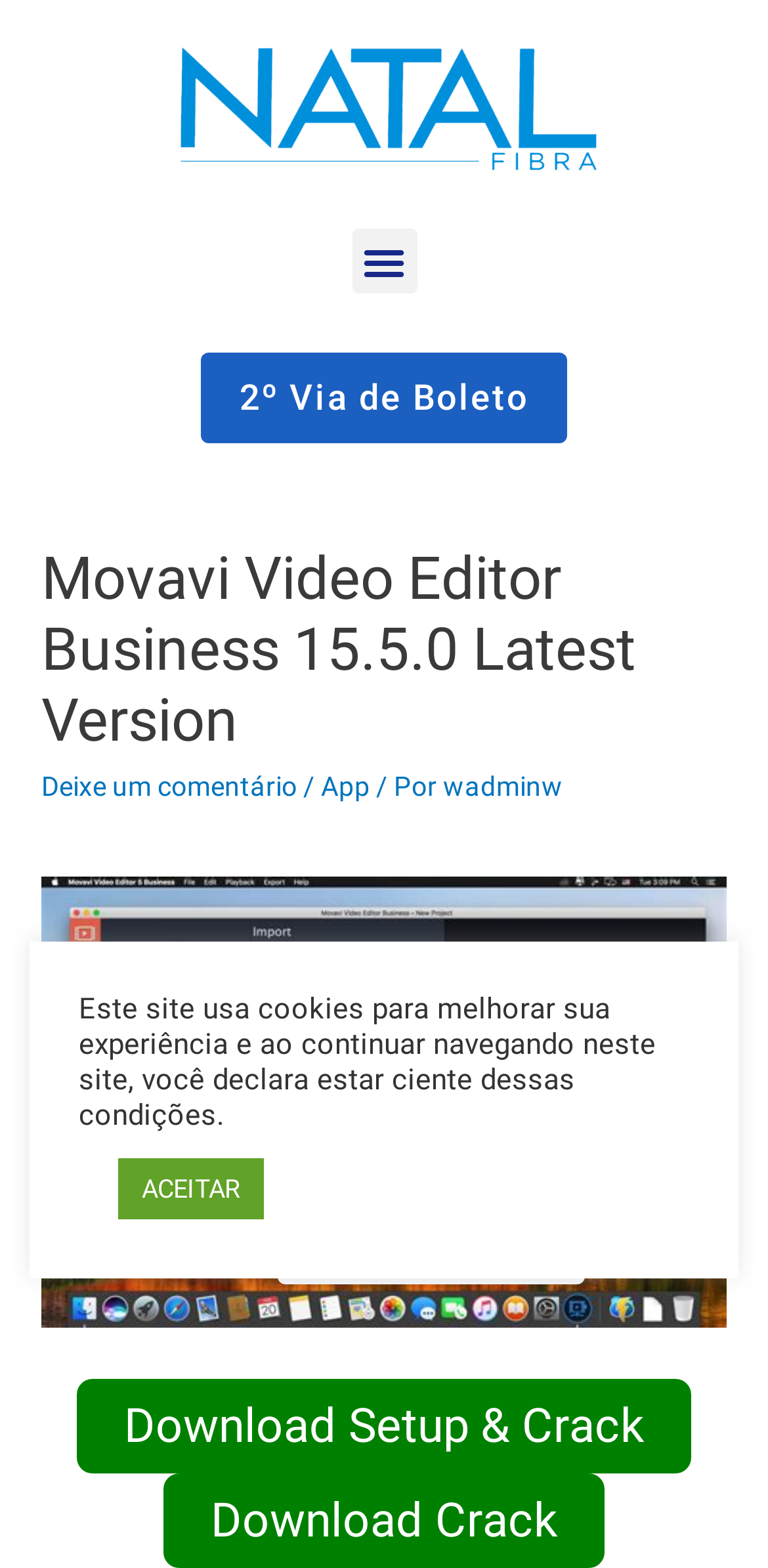Find the bounding box coordinates of the UI element according to this description: "Download Setup & Crack".

[0.1, 0.879, 0.9, 0.939]